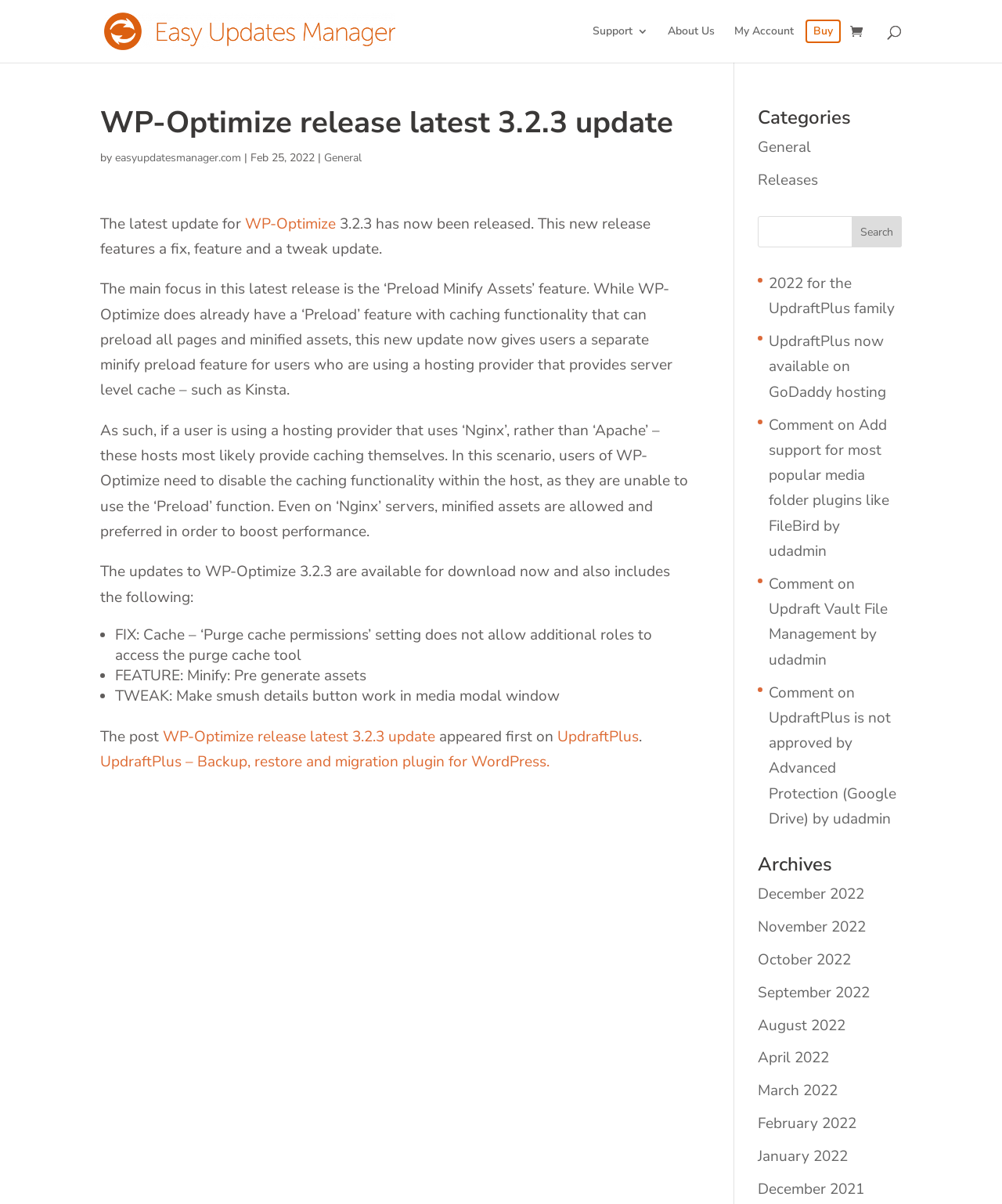Could you indicate the bounding box coordinates of the region to click in order to complete this instruction: "Read the latest update for WP-Optimize 3.2.3".

[0.1, 0.09, 0.689, 0.66]